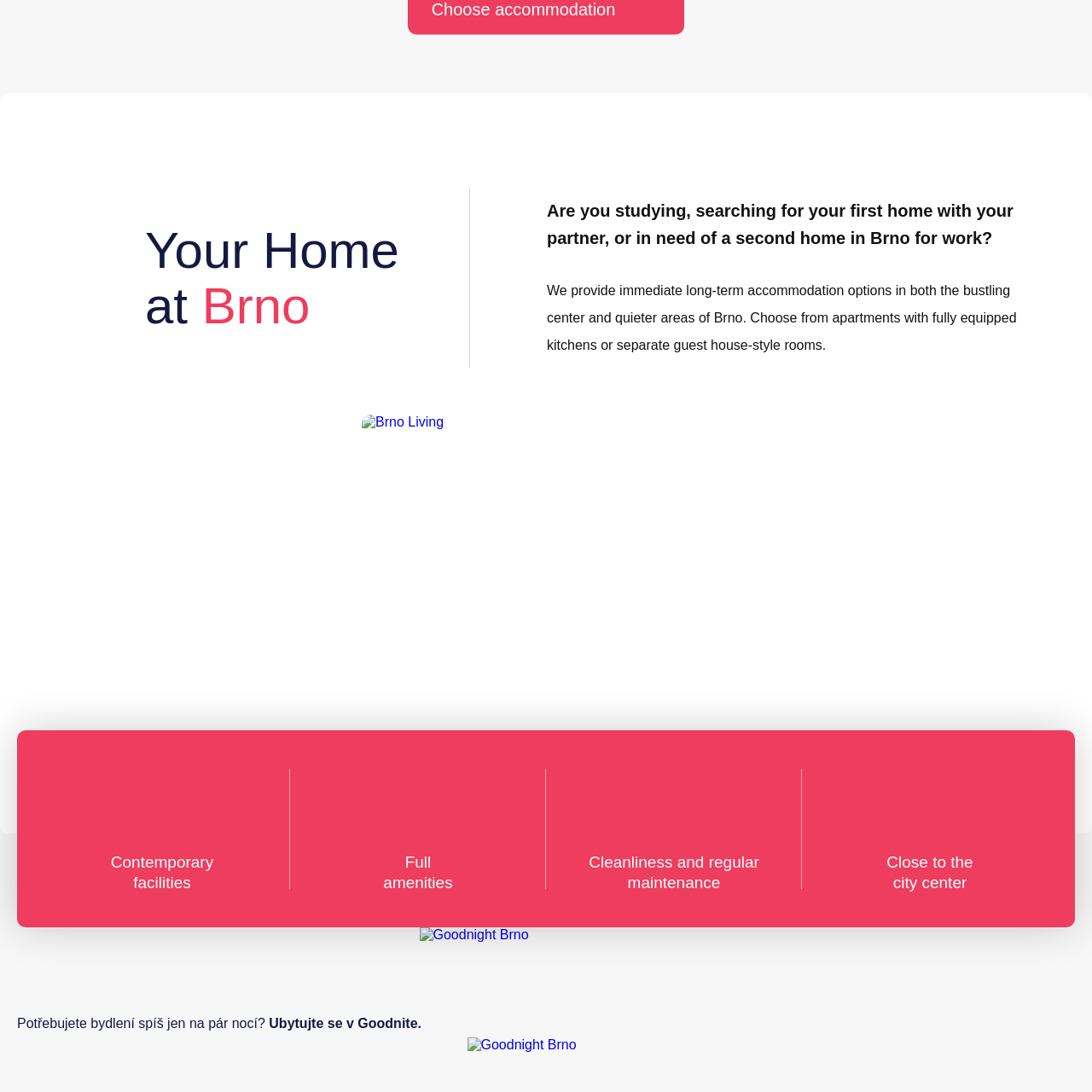What is the focus of the promotional content?
Inspect the image indicated by the red outline and answer the question with a single word or short phrase.

Well-equipped living spaces